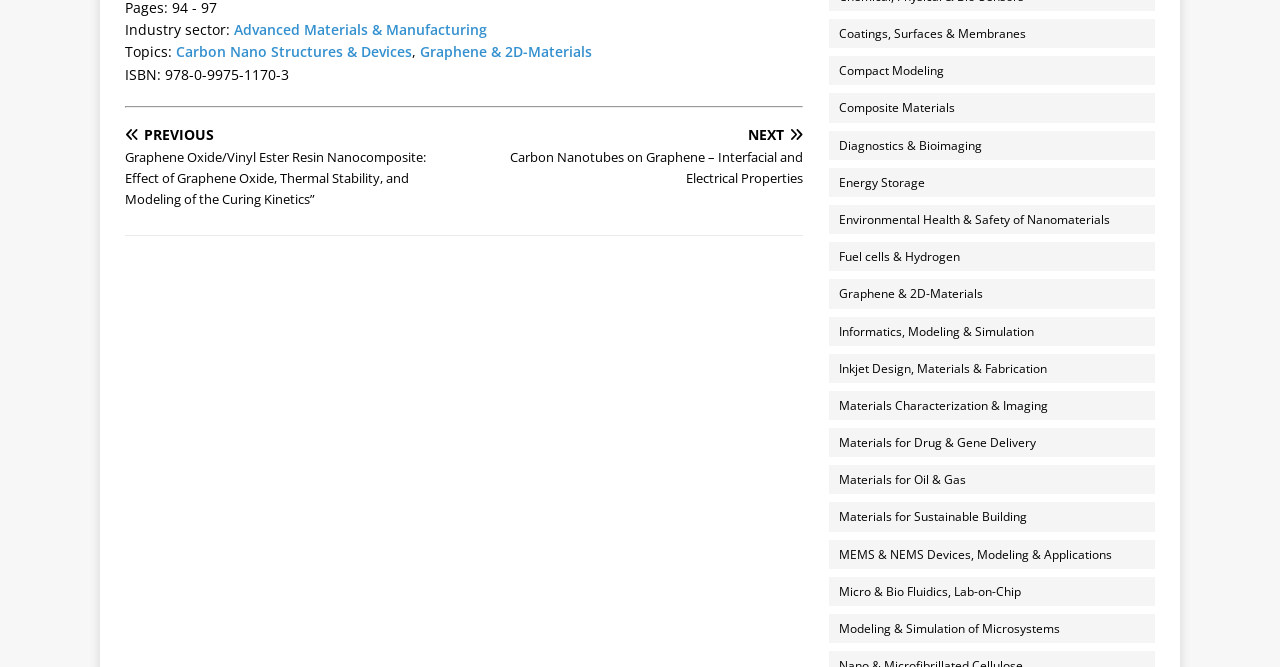What is the industry sector of the current webpage?
Analyze the screenshot and provide a detailed answer to the question.

The industry sector can be determined by looking at the 'Industry sector:' label and the corresponding link 'Advanced Materials & Manufacturing' next to it.